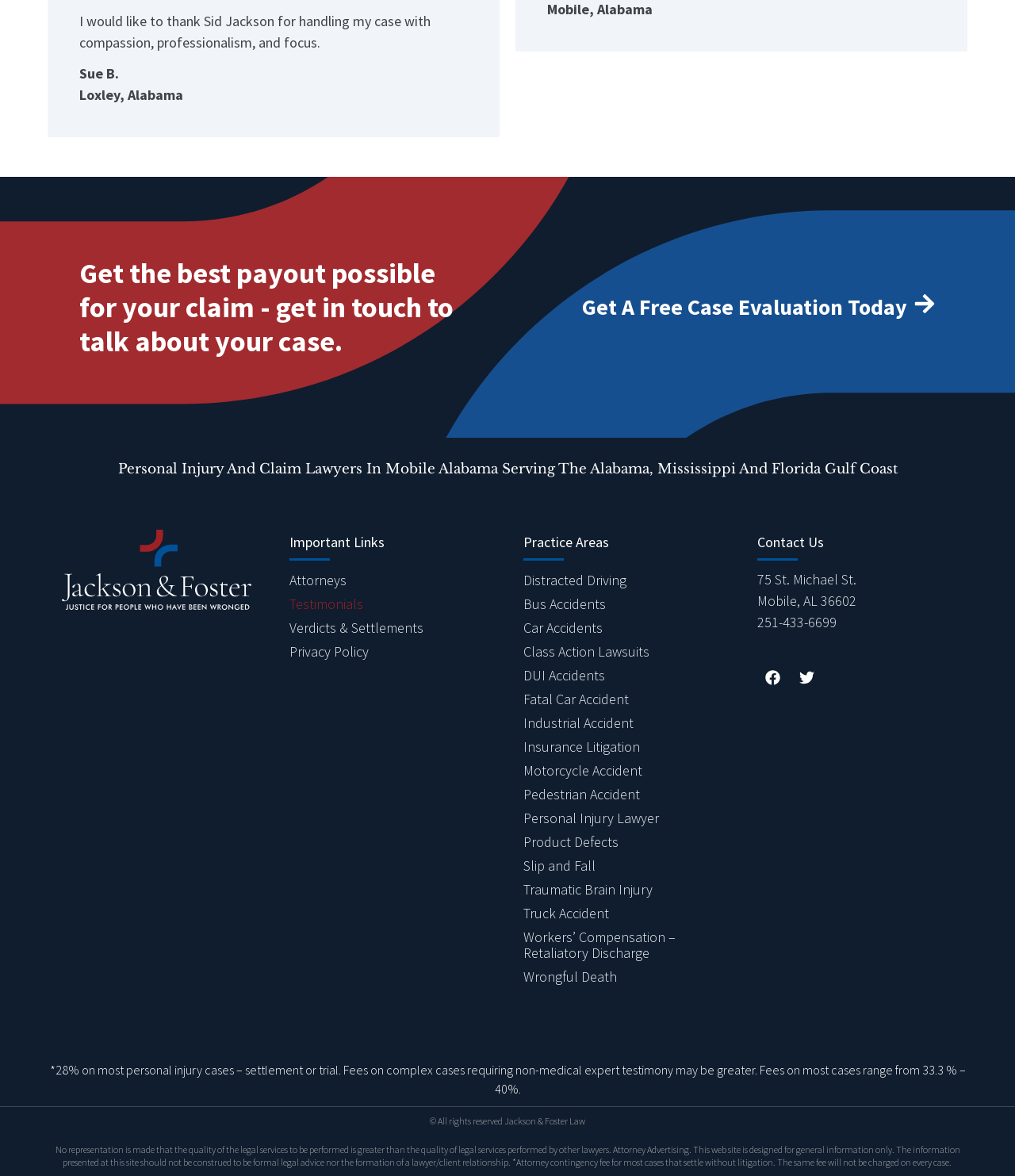Pinpoint the bounding box coordinates of the clickable area needed to execute the instruction: "Explore practice areas in distracted driving". The coordinates should be specified as four float numbers between 0 and 1, i.e., [left, top, right, bottom].

[0.516, 0.484, 0.715, 0.504]